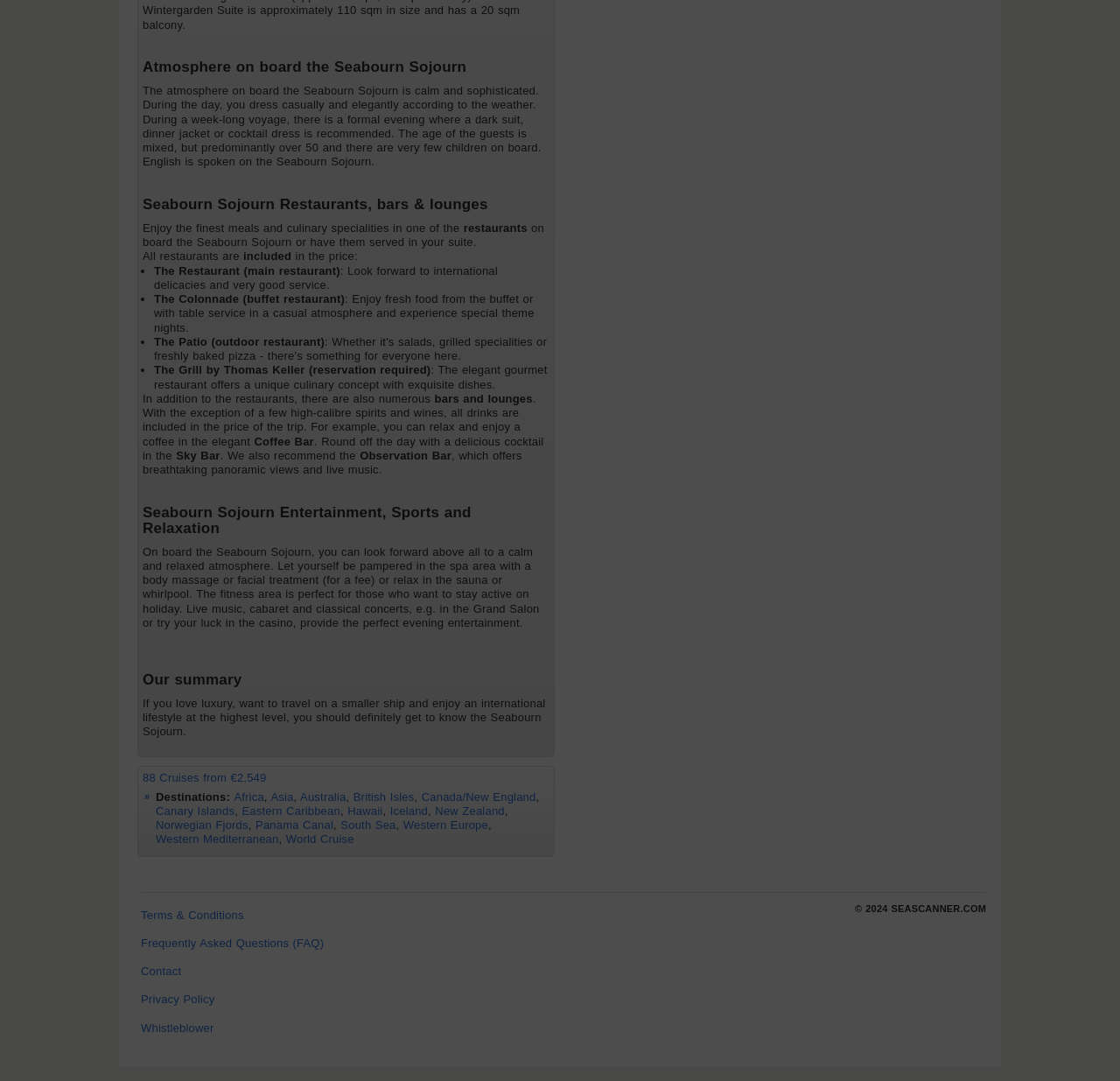What is included in the price of the trip?
Kindly give a detailed and elaborate answer to the question.

Based on the text, it is mentioned that all drinks are included in the price of the trip, with the exception of a few high-calibre spirits and wines.